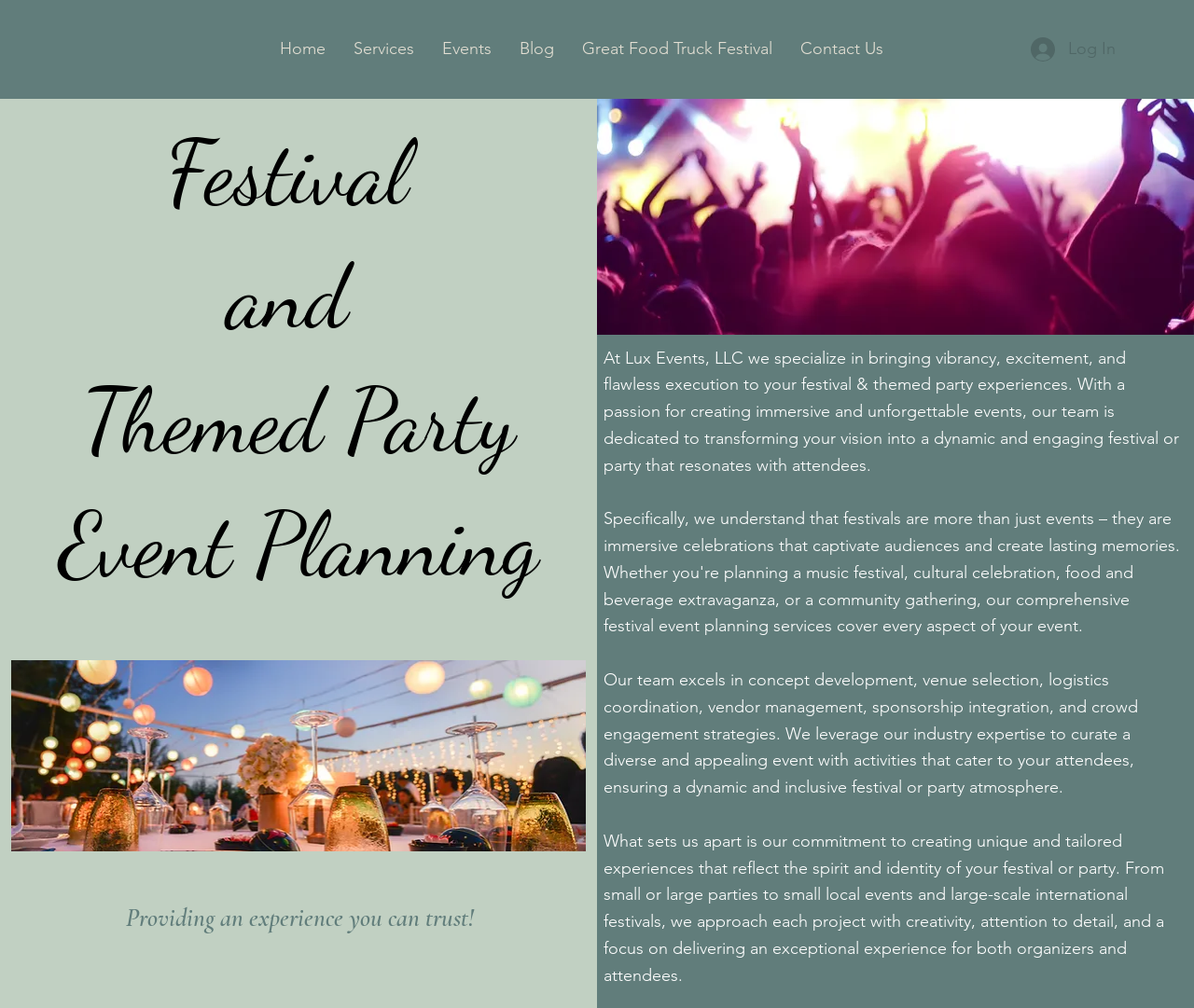Identify the bounding box for the described UI element. Provide the coordinates in (top-left x, top-left y, bottom-right x, bottom-right y) format with values ranging from 0 to 1: Great Food Truck Festival

[0.479, 0.031, 0.654, 0.066]